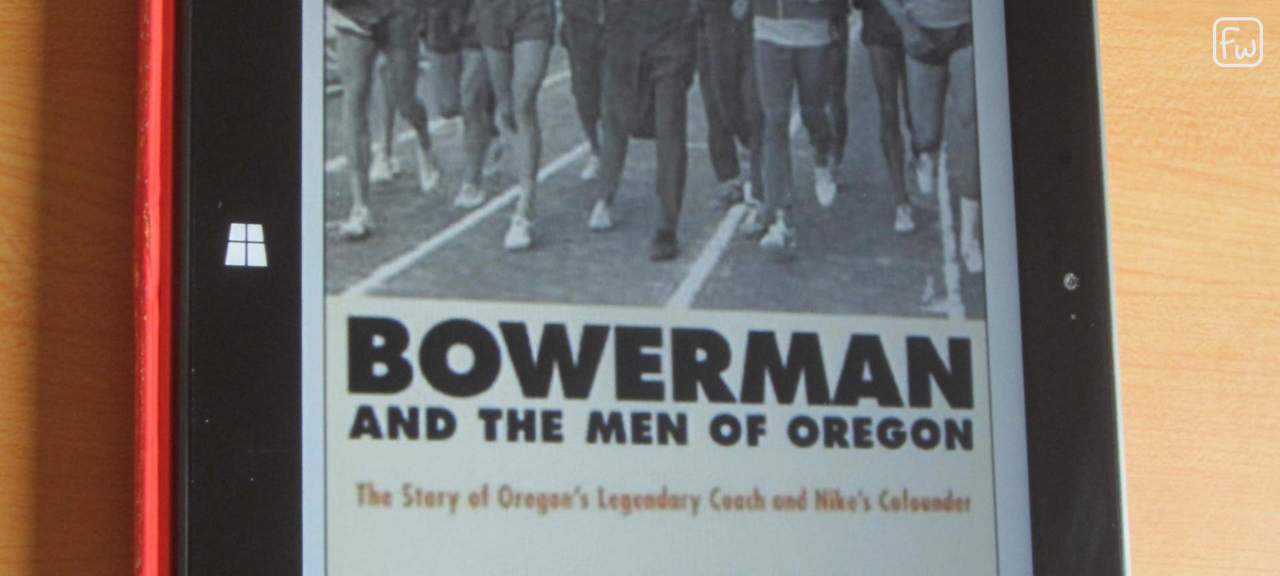Based on the image, please respond to the question with as much detail as possible:
What is the background of the eBook cover?

The background of the eBook cover hints at a running track, which emphasizes the book's focus on track and field history in Oregon and Bill Bowerman's coaching legacy.